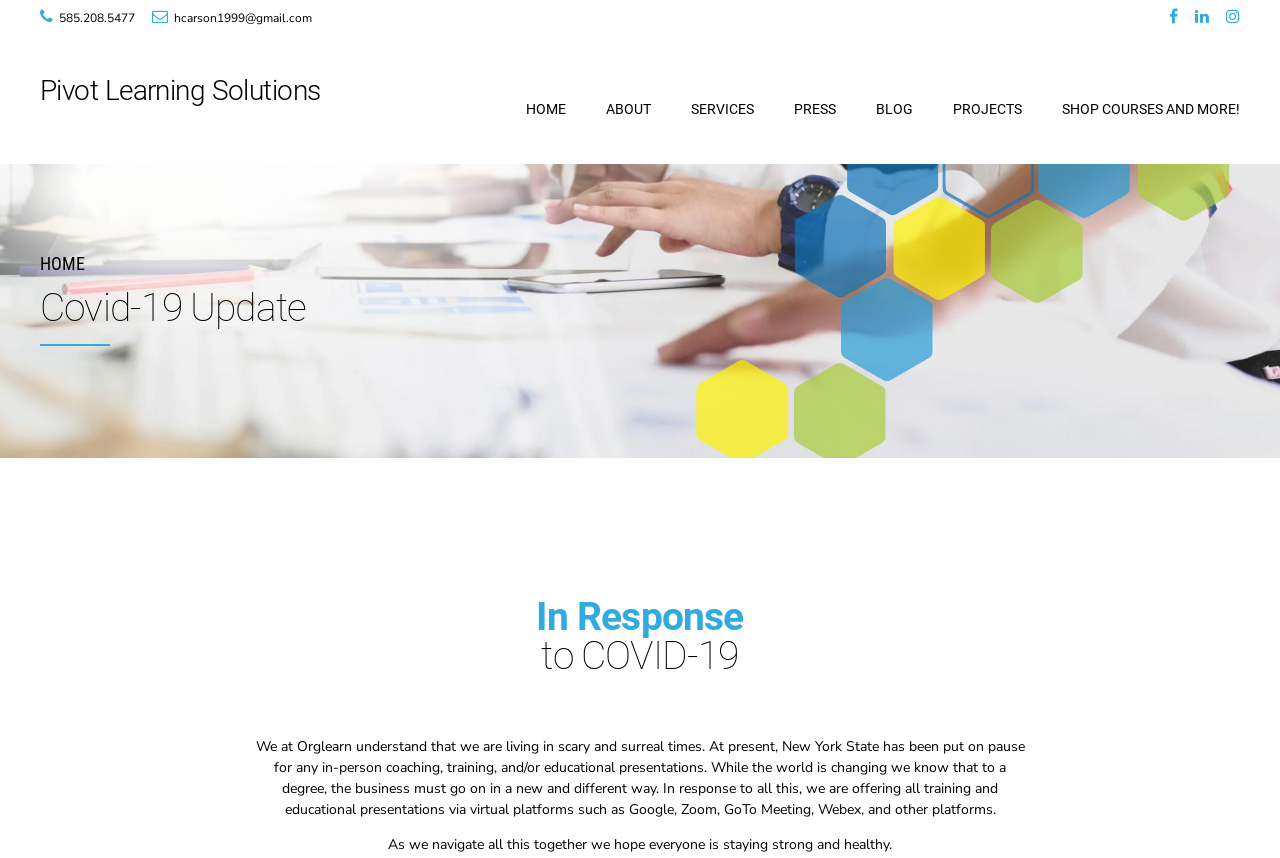Determine the bounding box coordinates of the element's region needed to click to follow the instruction: "Contact via email". Provide these coordinates as four float numbers between 0 and 1, formatted as [left, top, right, bottom].

[0.119, 0.0, 0.244, 0.042]